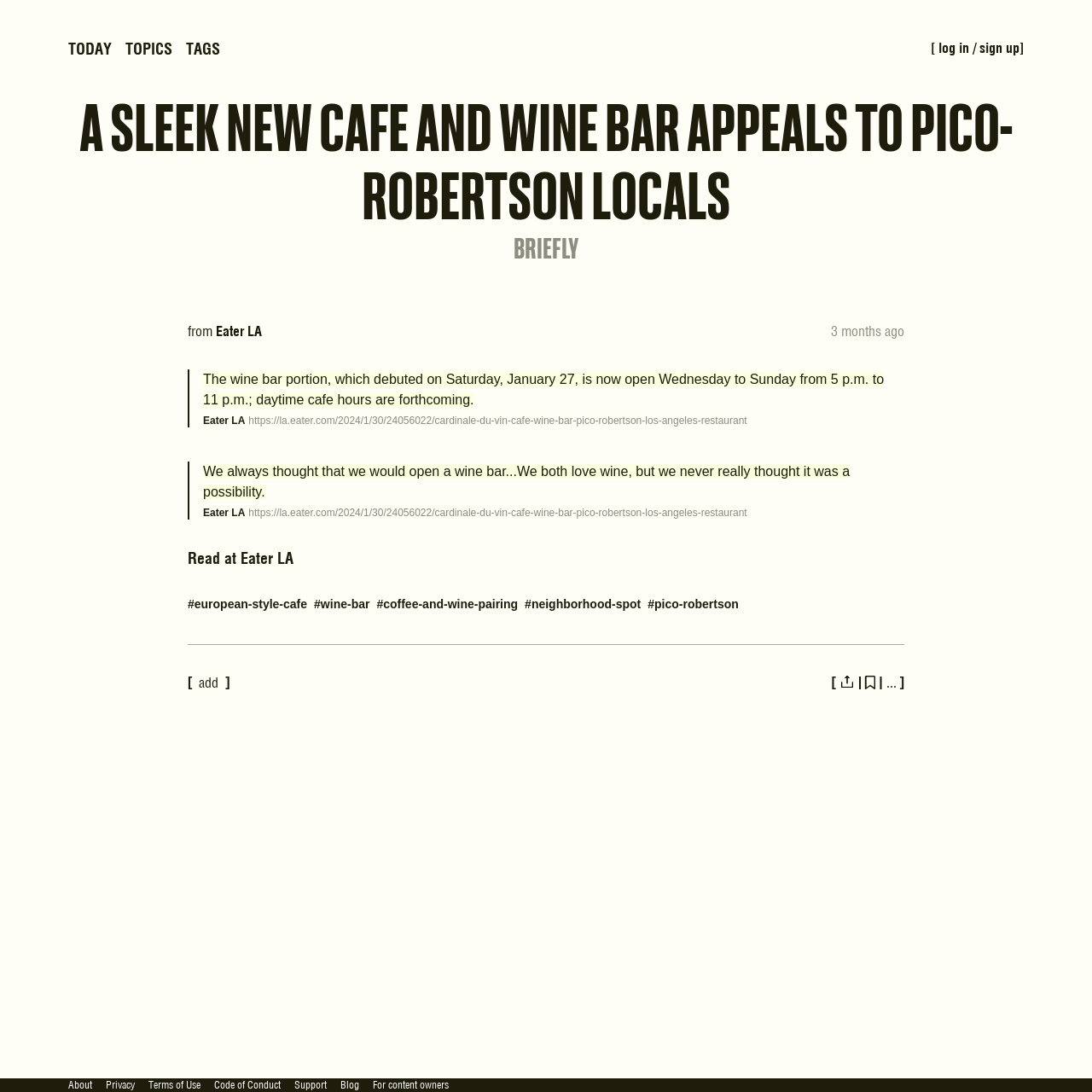What is the opening time of the wine bar? From the image, respond with a single word or brief phrase.

5 p.m. to 11 p.m.